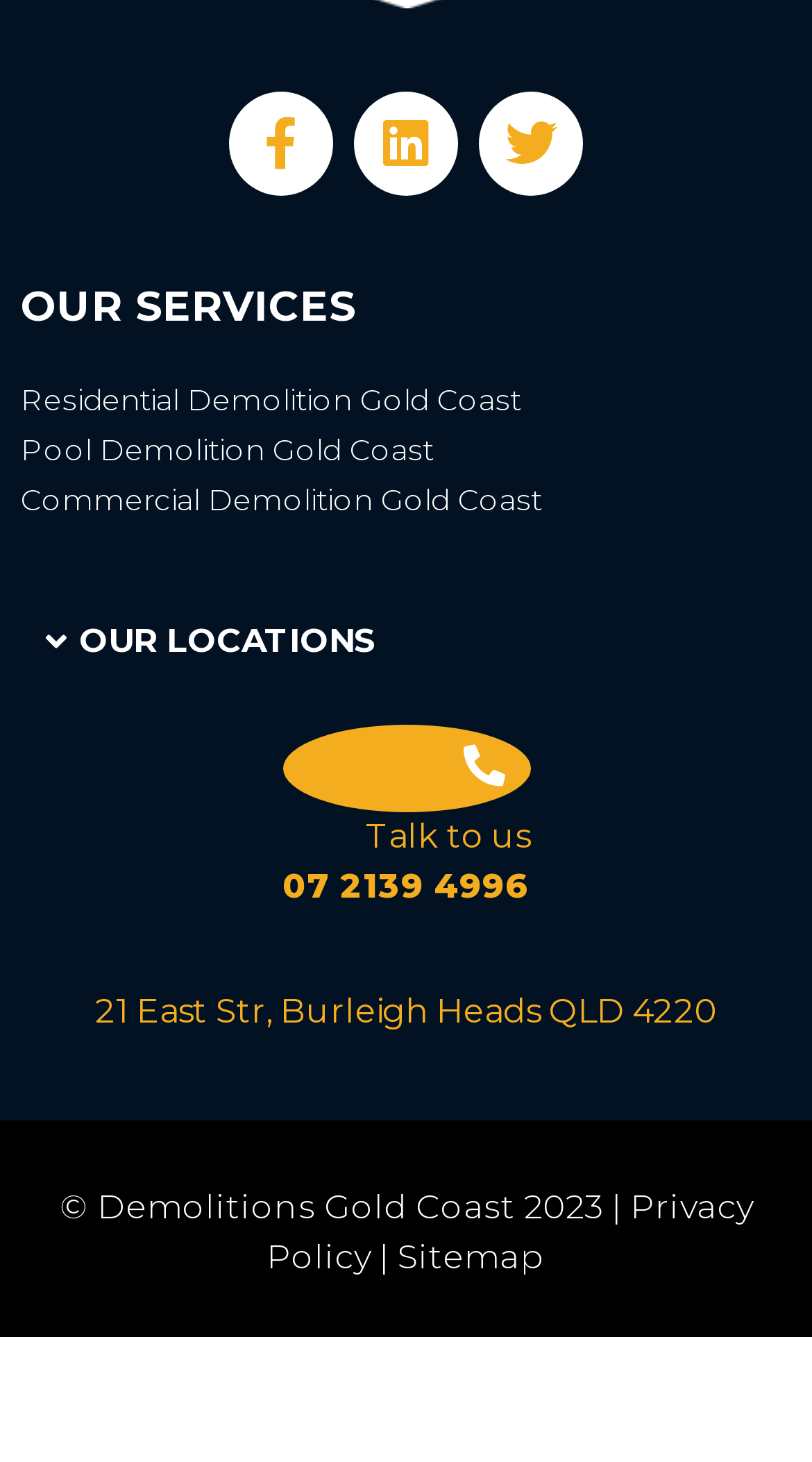Please reply to the following question using a single word or phrase: 
What is the year of copyright?

2023